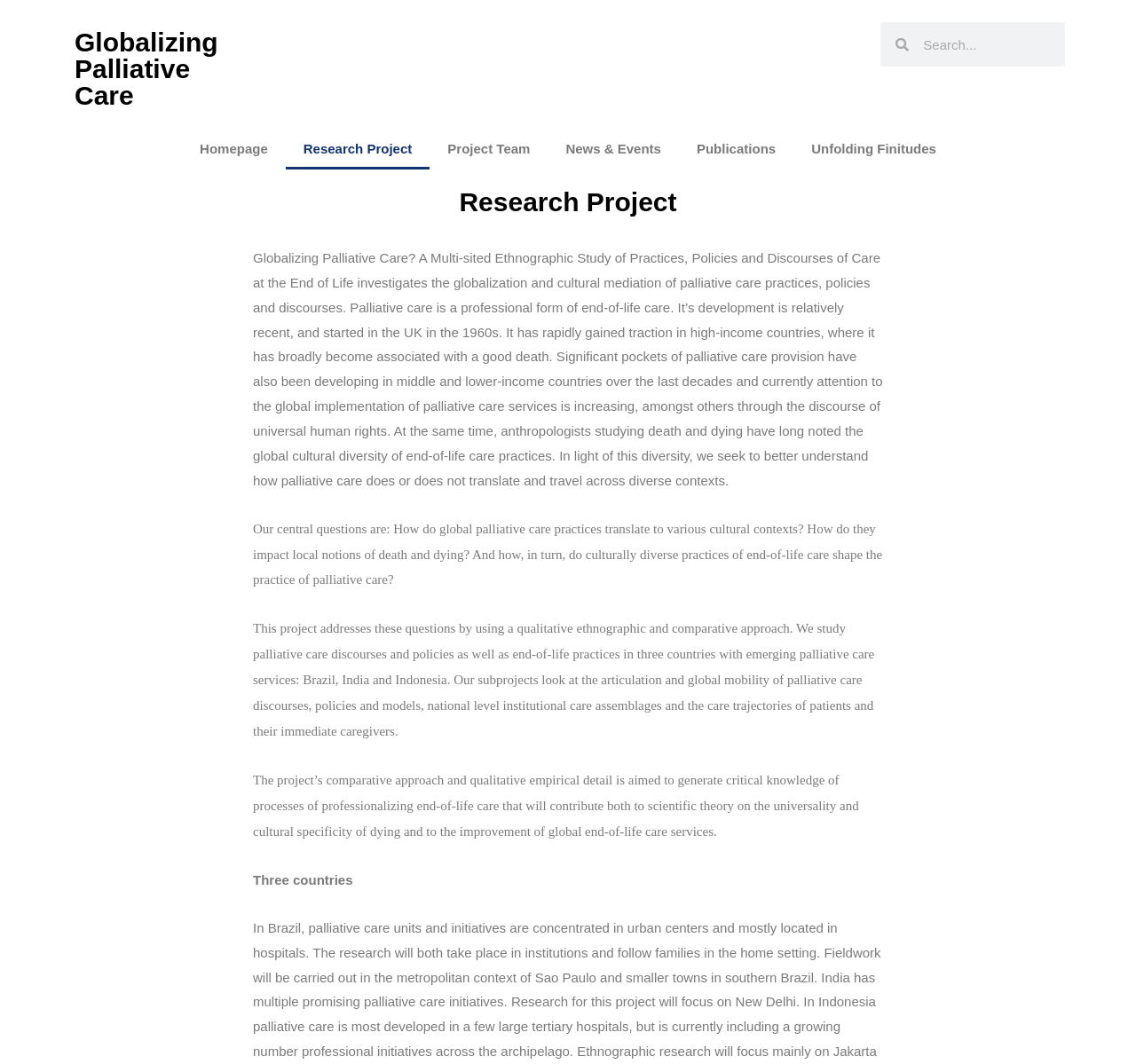Extract the bounding box coordinates for the UI element described by the text: "Research Project". The coordinates should be in the form of [left, top, right, bottom] with values between 0 and 1.

[0.251, 0.121, 0.378, 0.159]